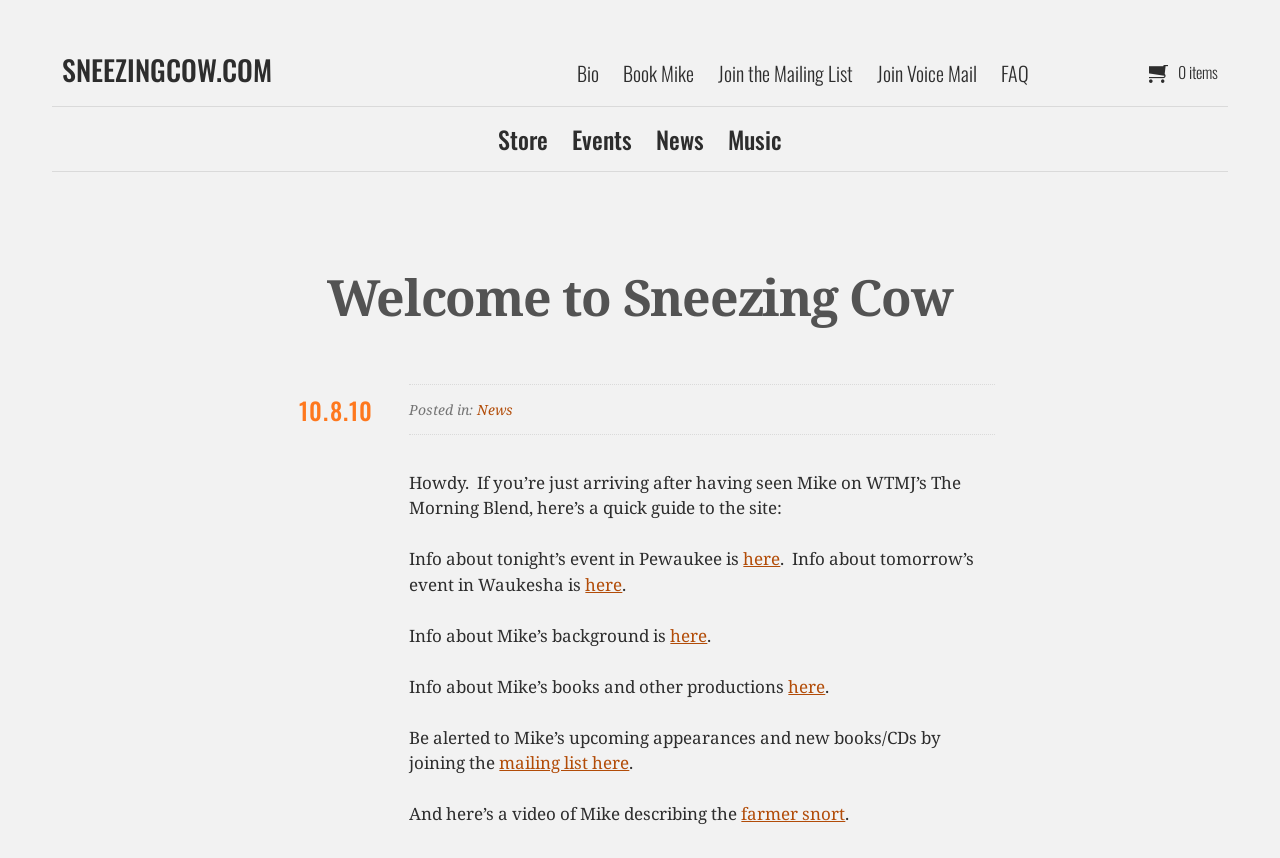Review the image closely and give a comprehensive answer to the question: What is the topic of the video mentioned on the webpage?

The link 'farmer snort' is mentioned in the text 'And here’s a video of Mike describing the farmer snort' which indicates that the video is about the topic of farmer snort.